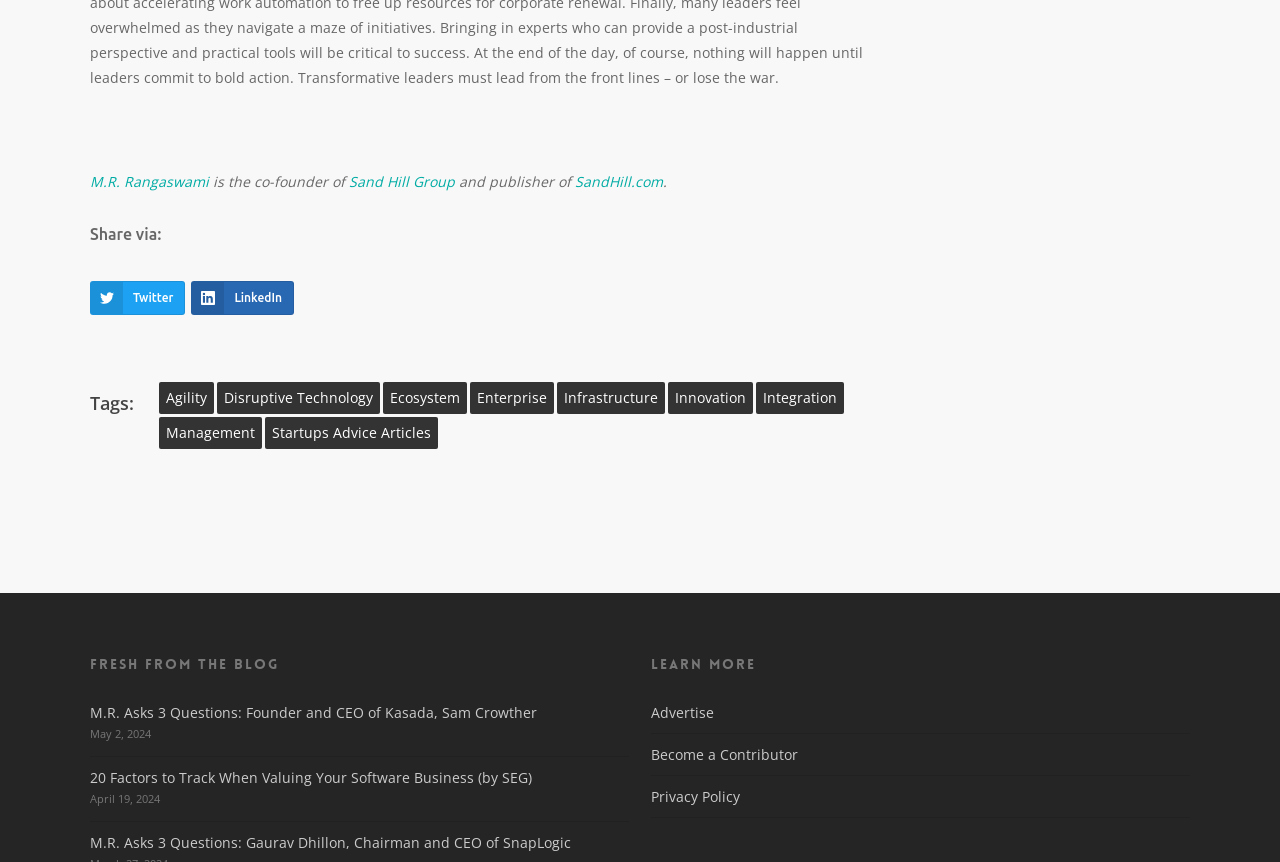Highlight the bounding box coordinates of the region I should click on to meet the following instruction: "View the latest blog post".

[0.07, 0.815, 0.42, 0.837]